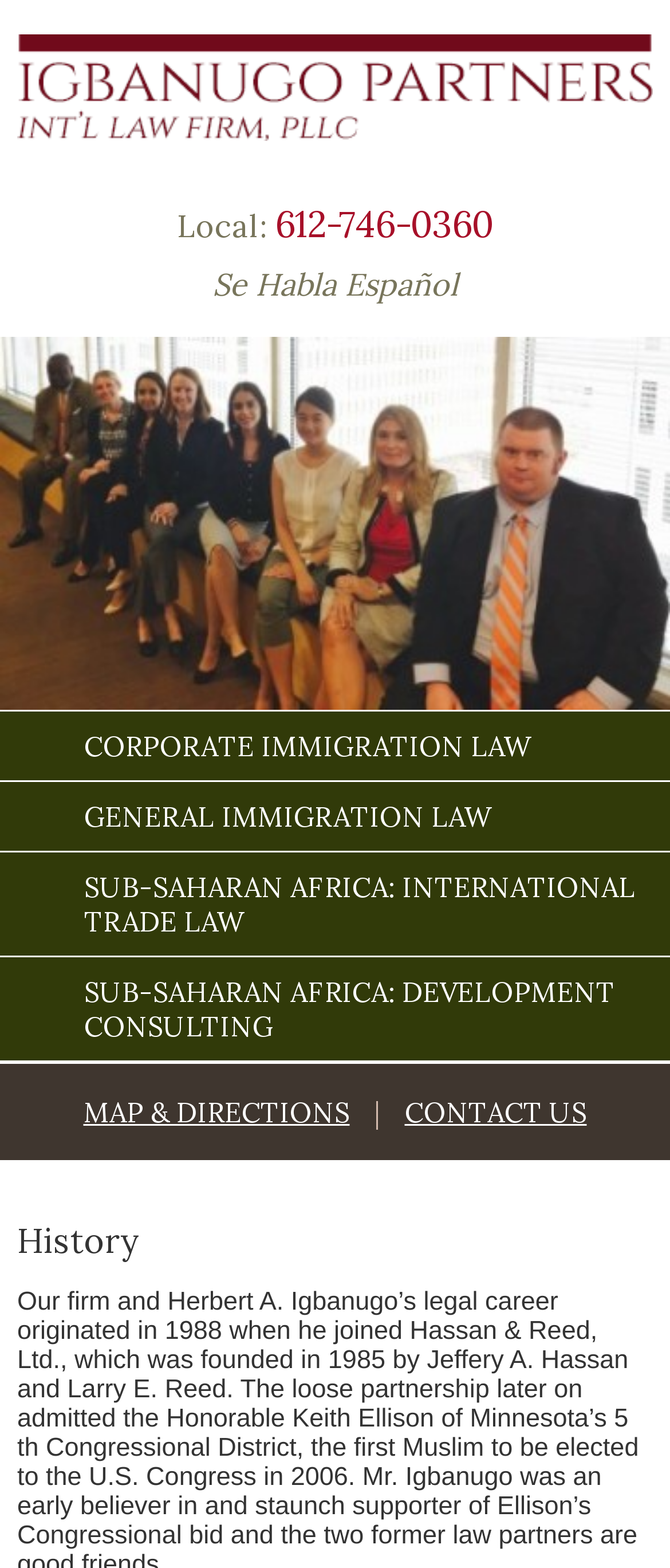What language is spoken at the law firm?
Look at the image and construct a detailed response to the question.

I found the static text element with the bounding box coordinates [0.317, 0.169, 0.683, 0.194] which contains the text 'Se Habla Español', indicating that Spanish is spoken at the law firm.